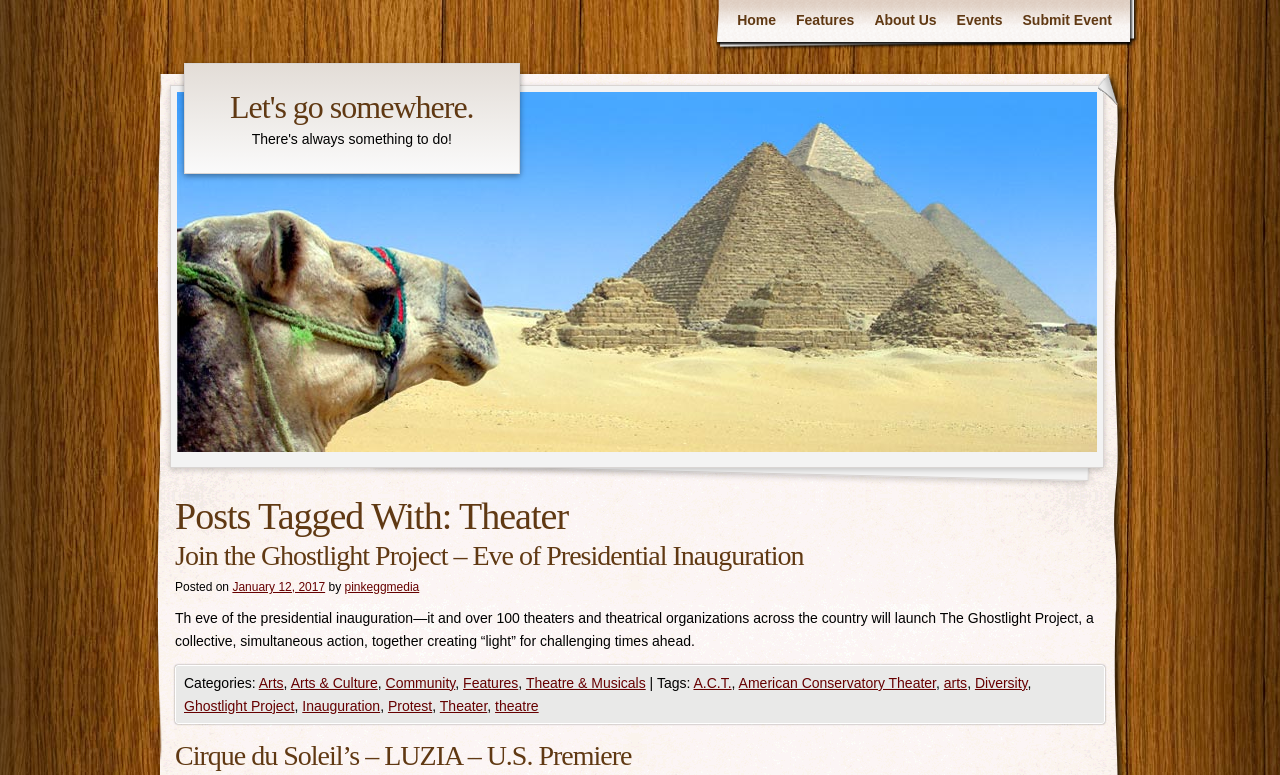What is the category of the first post?
Please provide a comprehensive answer based on the details in the screenshot.

The category of the first post is 'Arts' because it is one of the categories mentioned in the post details, which includes 'Arts', 'Arts & Culture', 'Community', 'Features', and 'Theatre & Musicals'.